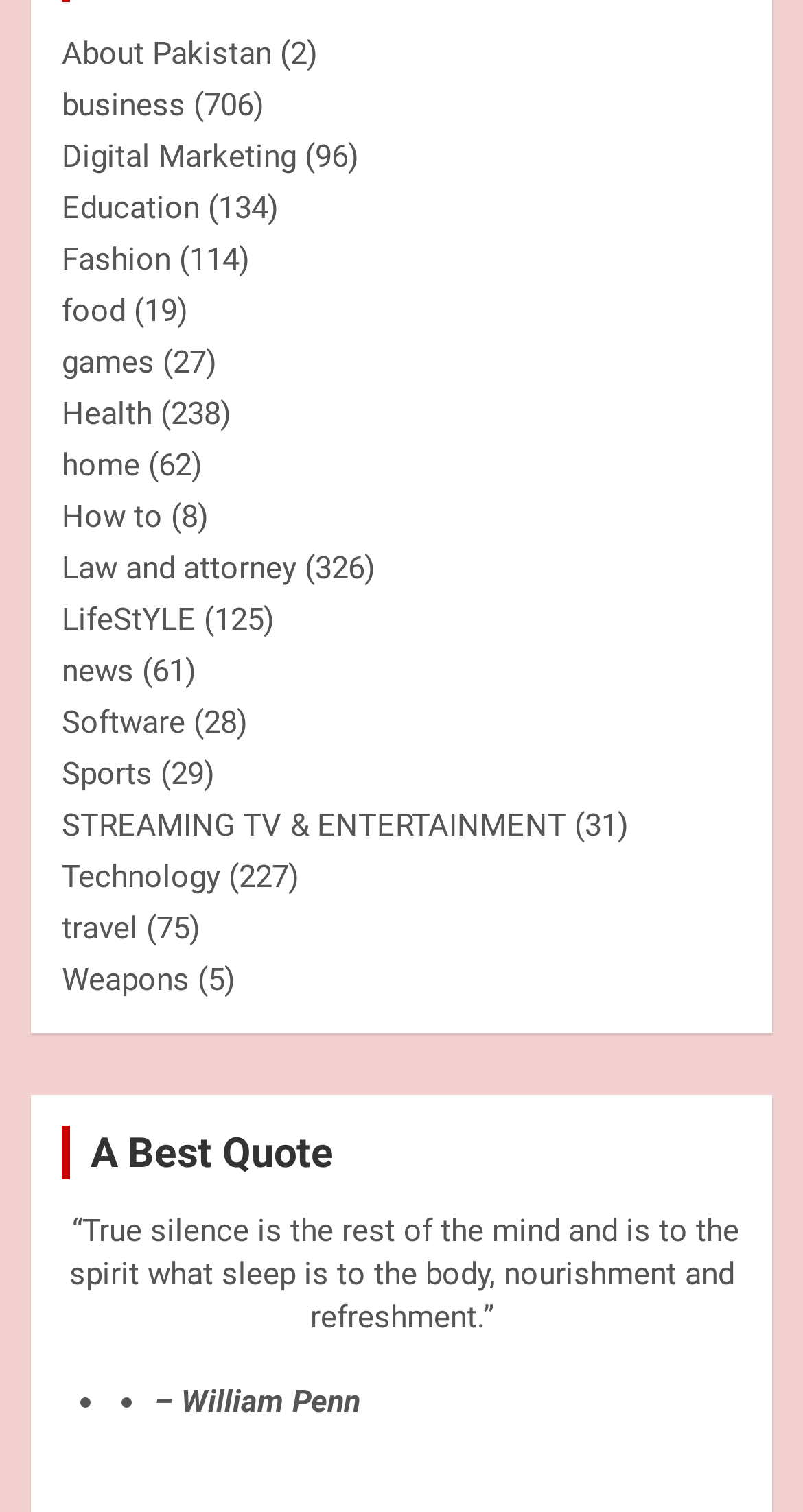Please identify the bounding box coordinates of the element's region that needs to be clicked to fulfill the following instruction: "Click on About Pakistan". The bounding box coordinates should consist of four float numbers between 0 and 1, i.e., [left, top, right, bottom].

[0.077, 0.023, 0.338, 0.048]